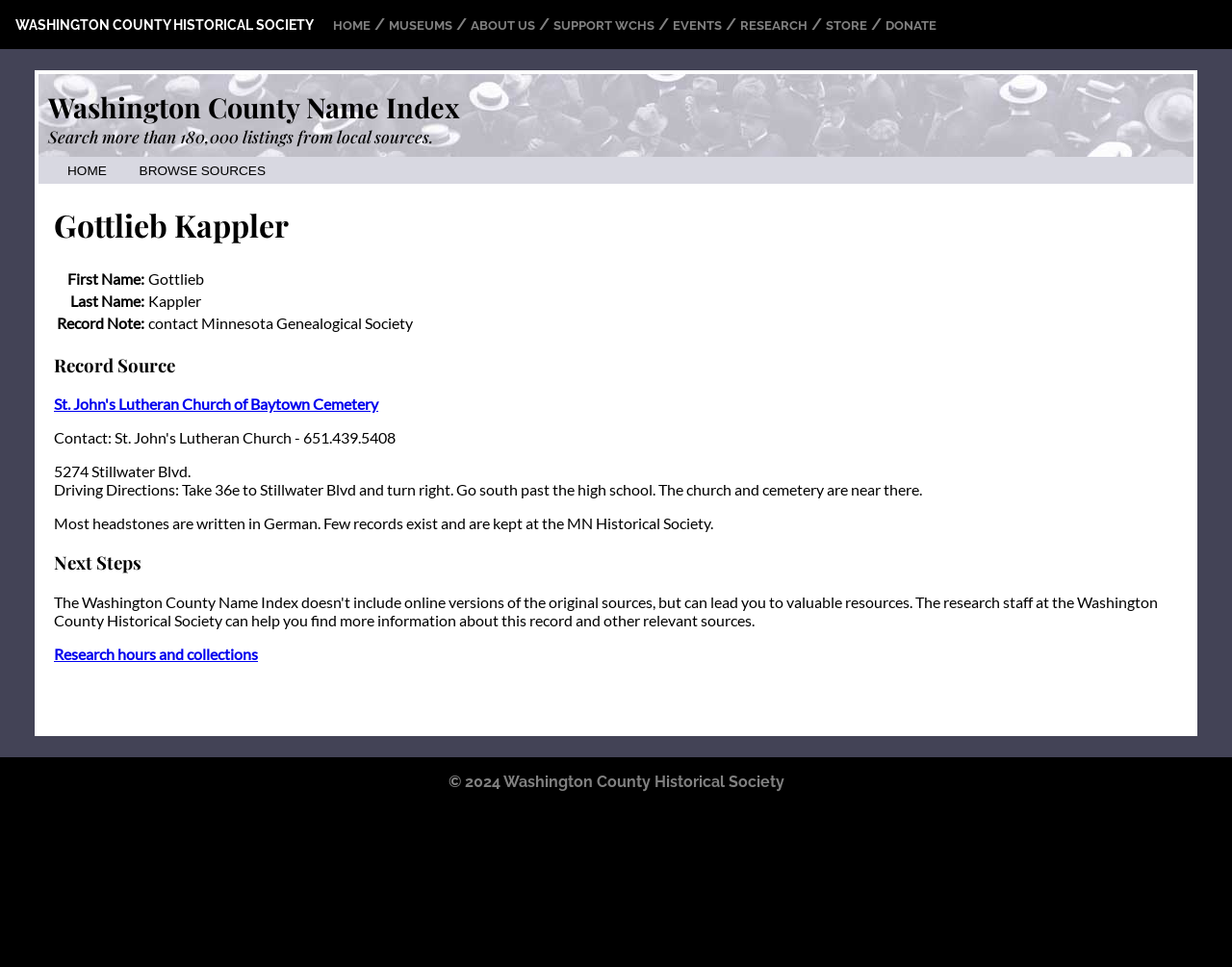What is the name of the cemetery?
Provide a comprehensive and detailed answer to the question.

I found the answer by looking at the link 'St. John's Lutheran Church of Baytown Cemetery' which is located under the 'Record Source' heading, indicating that this is the cemetery where the person is buried.